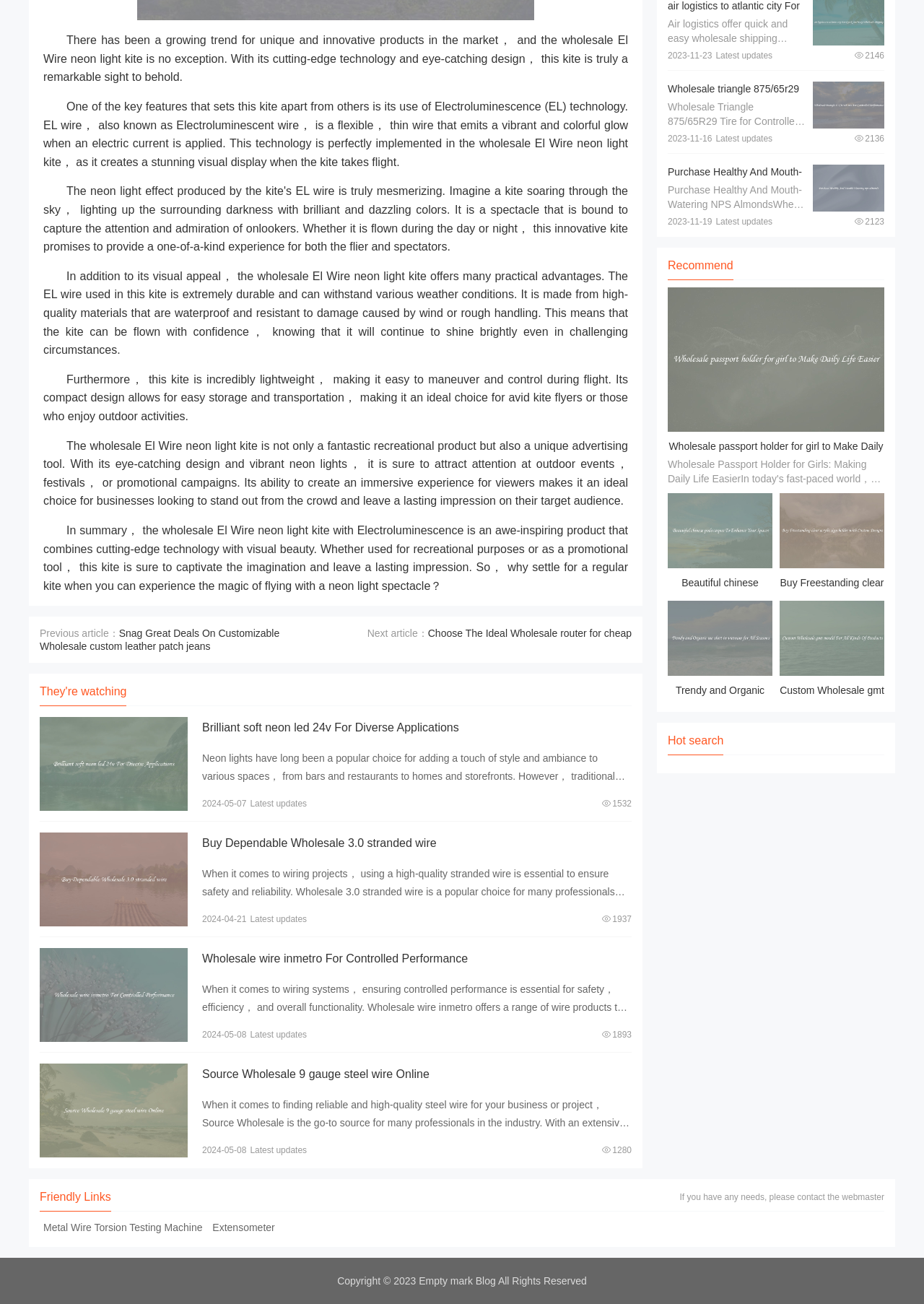Extract the bounding box coordinates for the UI element described by the text: "Extensometer". The coordinates should be in the form of [left, top, right, bottom] with values between 0 and 1.

[0.226, 0.937, 0.301, 0.946]